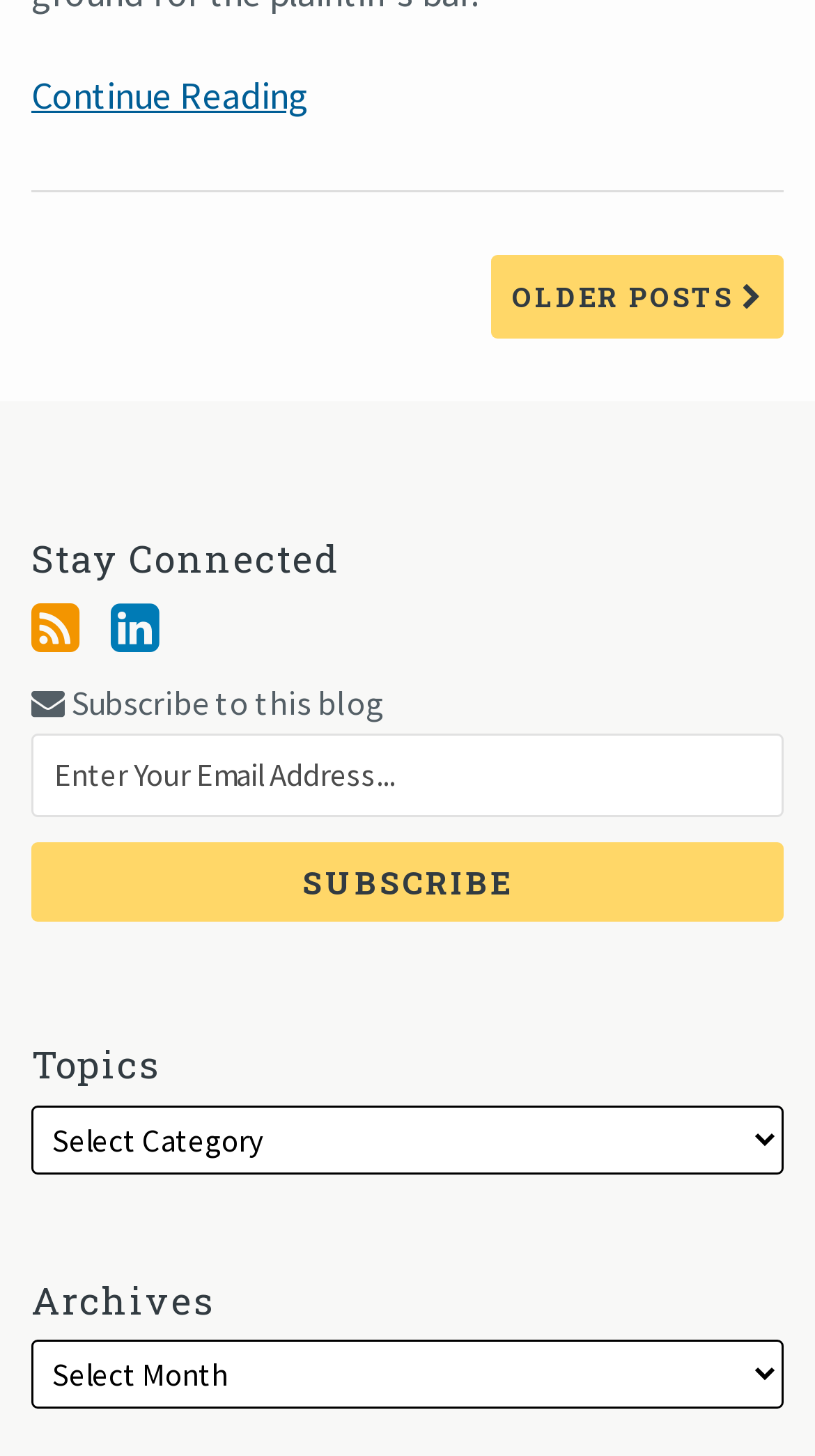What is the purpose of the RSS link?
Utilize the image to construct a detailed and well-explained answer.

The webpage has an RSS link, which is commonly used to subscribe to a website's RSS feed, allowing users to stay updated with the latest content.